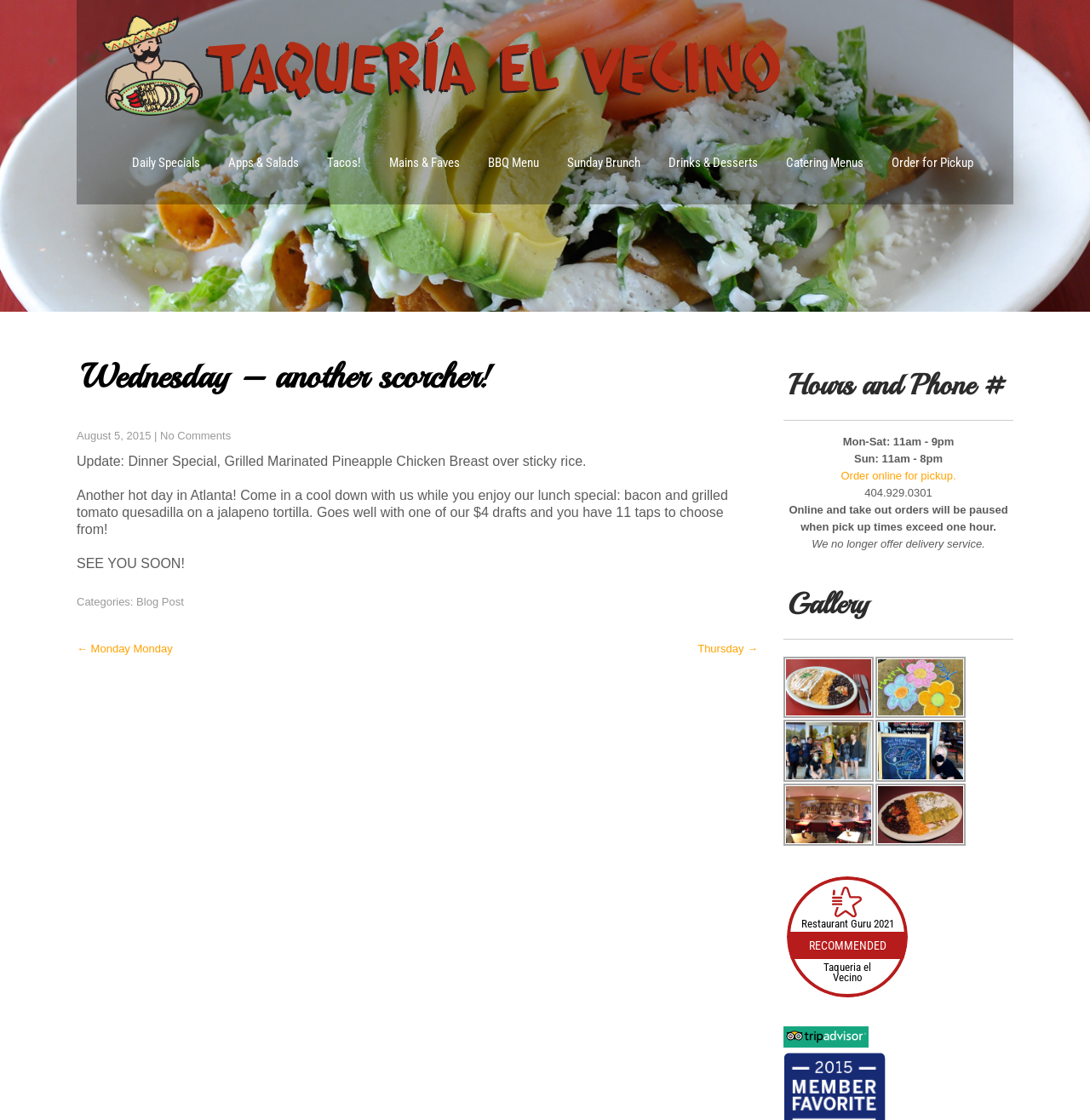Based on what you see in the screenshot, provide a thorough answer to this question: What is the phone number of the restaurant?

I located the phone number in the hours of operation section on the right side of the page. The phone number is 404.929.0301.